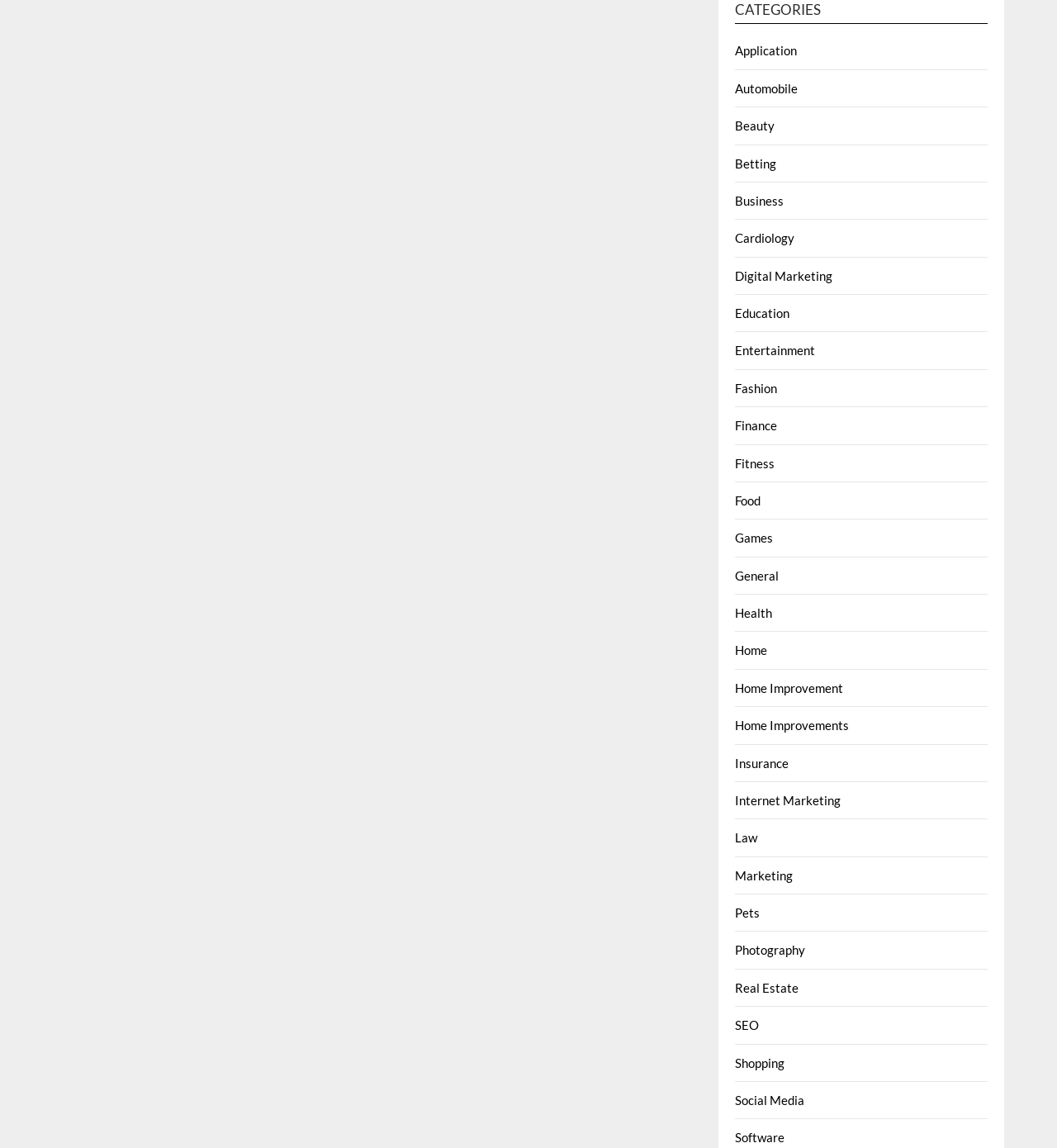Identify the bounding box coordinates for the region to click in order to carry out this instruction: "Select the 'Fashion' option". Provide the coordinates using four float numbers between 0 and 1, formatted as [left, top, right, bottom].

[0.696, 0.332, 0.735, 0.344]